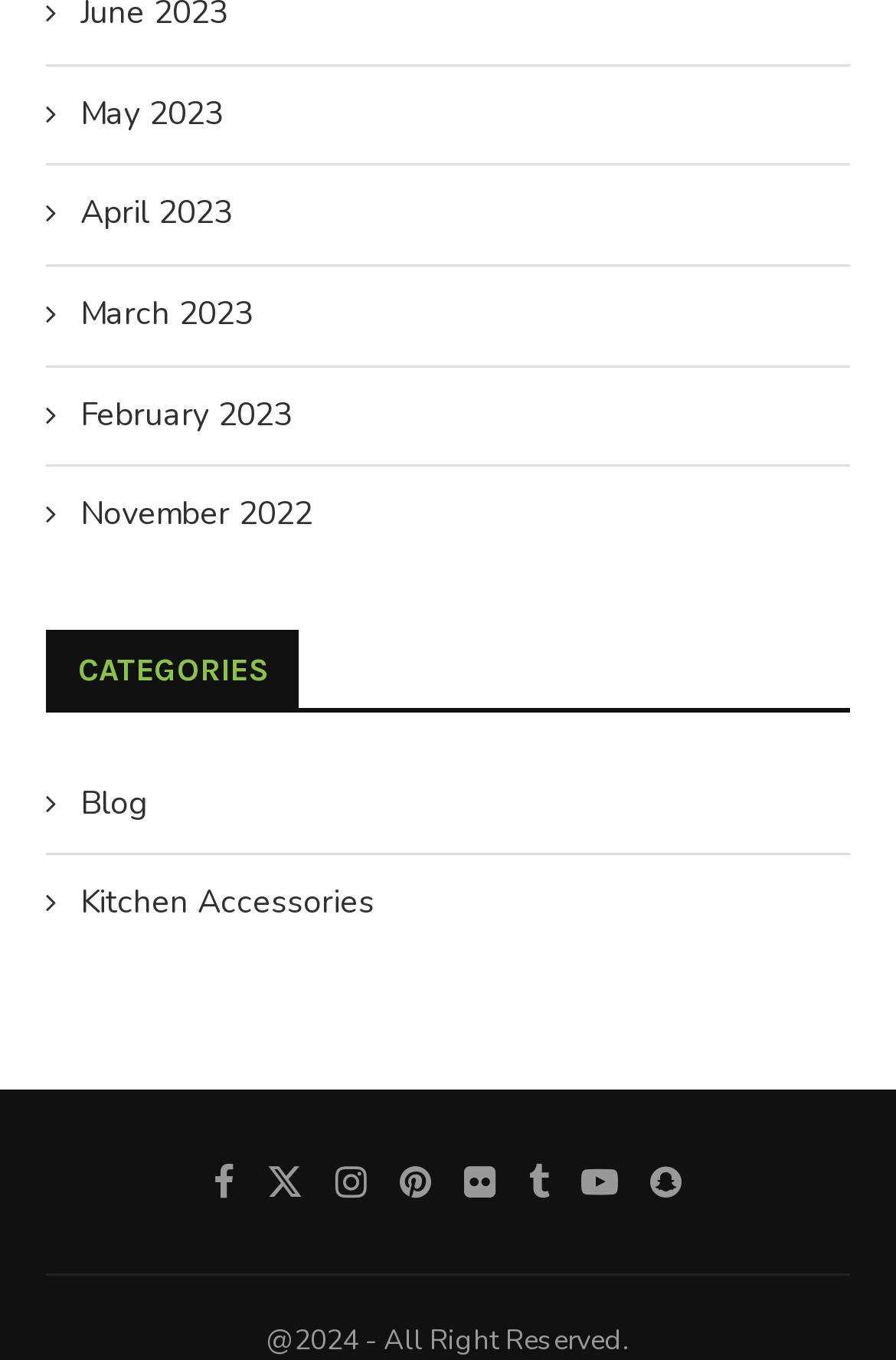Pinpoint the bounding box coordinates of the clickable element needed to complete the instruction: "View May 2023 archives". The coordinates should be provided as four float numbers between 0 and 1: [left, top, right, bottom].

[0.051, 0.067, 0.249, 0.1]